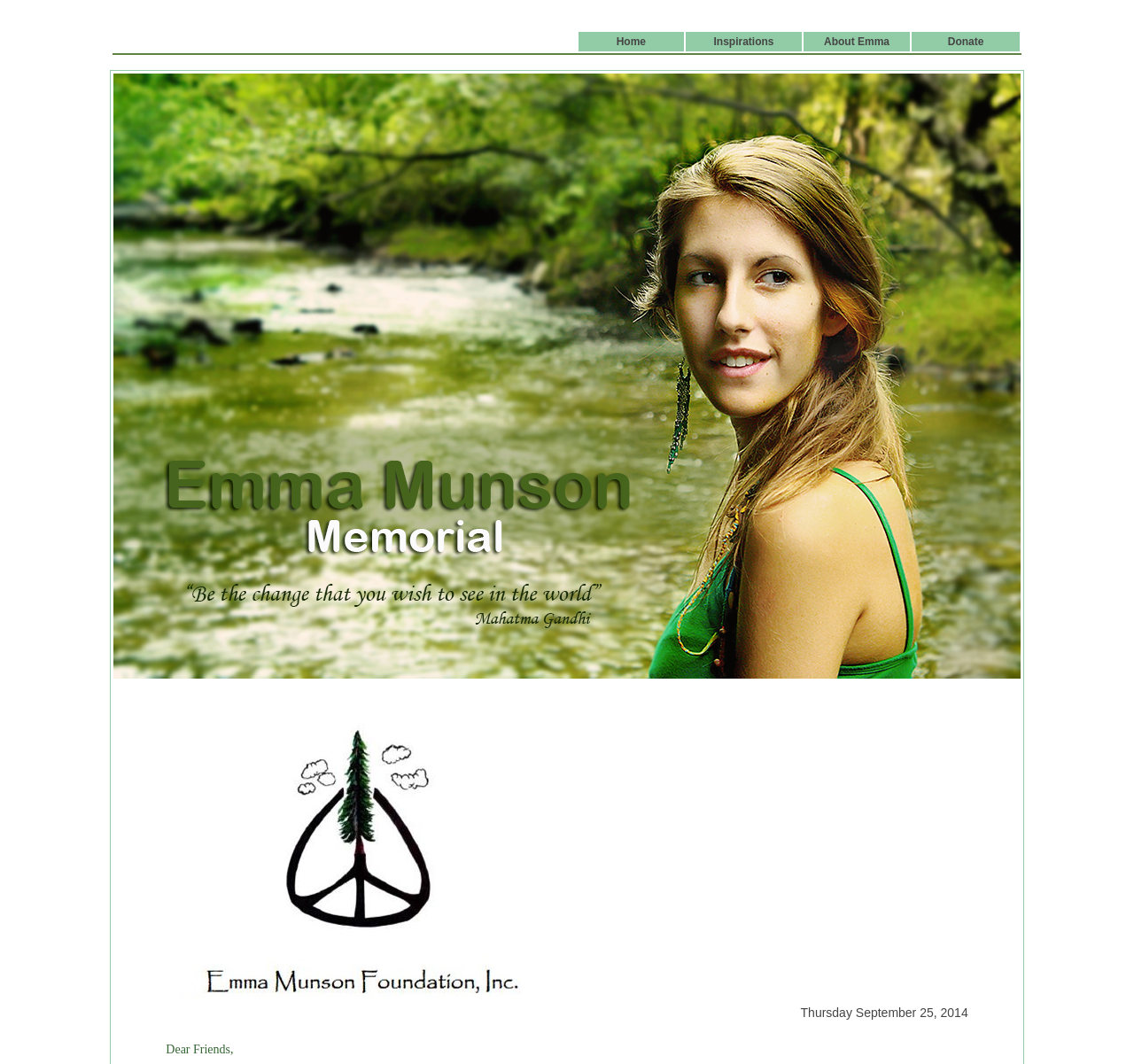How many columns are in the table?
Refer to the screenshot and deliver a thorough answer to the question presented.

The table has four column headers: 'Home', 'Inspirations', 'About Emma', and 'Donate', which indicates that there are four columns in the table.